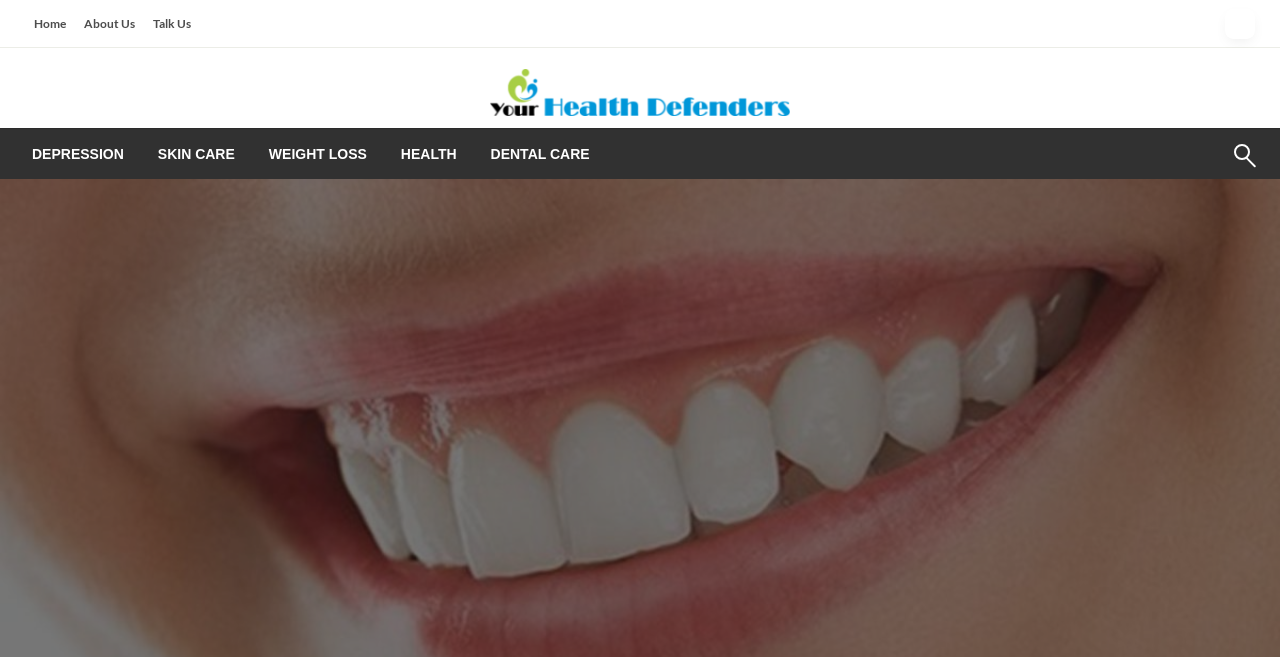Give the bounding box coordinates for the element described as: "name="s" placeholder="Search …"".

[0.966, 0.222, 0.978, 0.283]